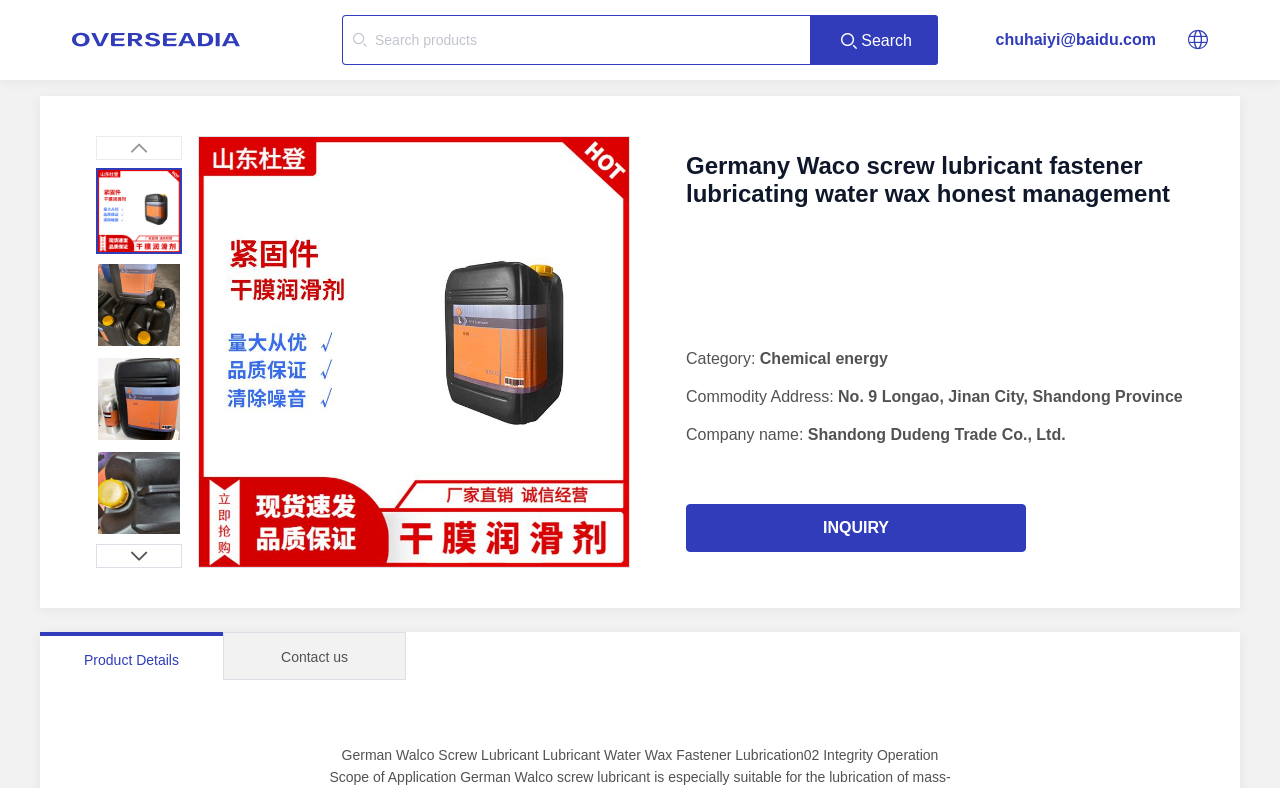Show the bounding box coordinates for the HTML element as described: "INQUIRY".

[0.536, 0.64, 0.802, 0.701]